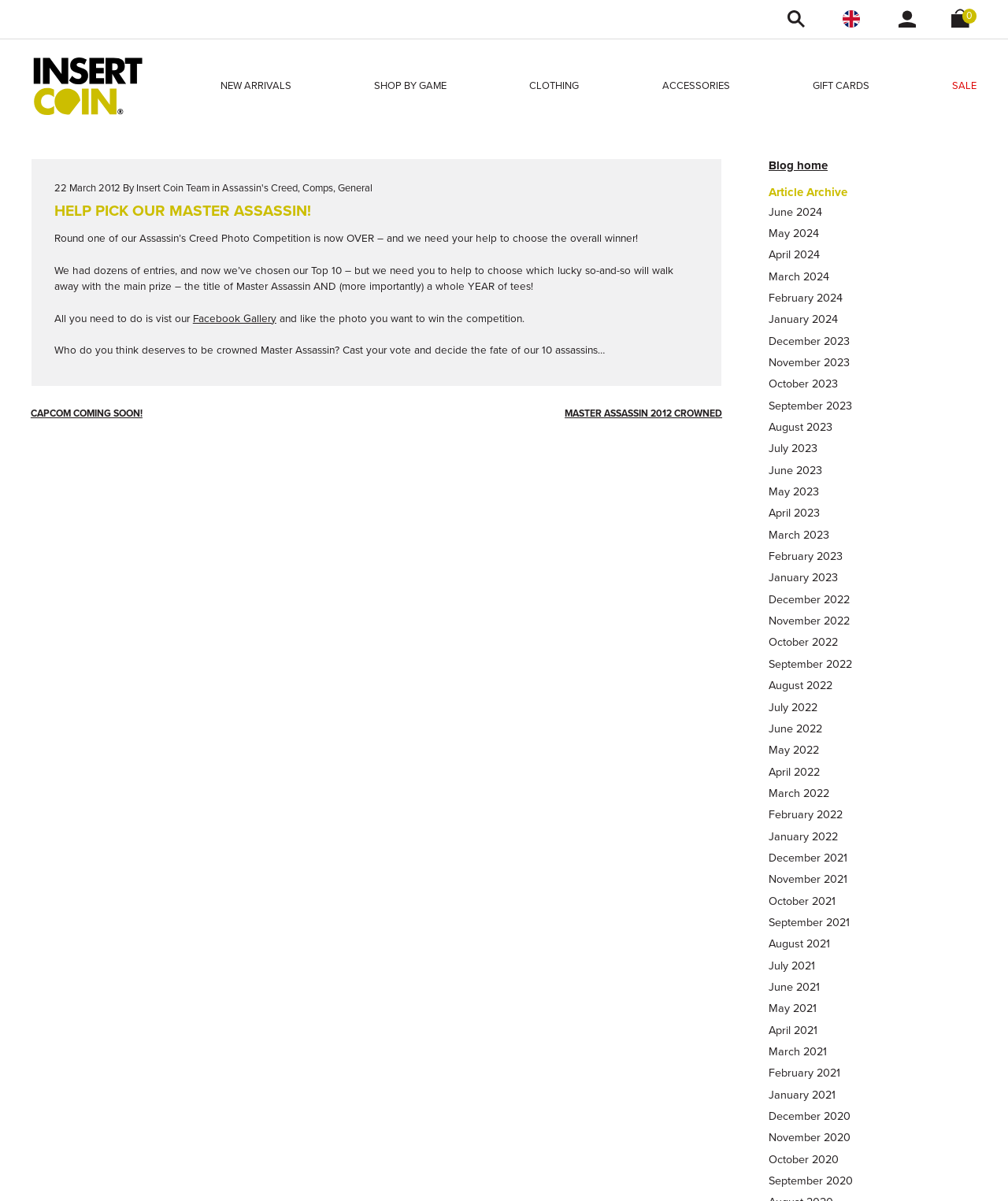Please locate the bounding box coordinates of the element that should be clicked to achieve the given instruction: "View the 'MASTER ASSASSIN 2012 CROWNED' article".

[0.56, 0.339, 0.716, 0.349]